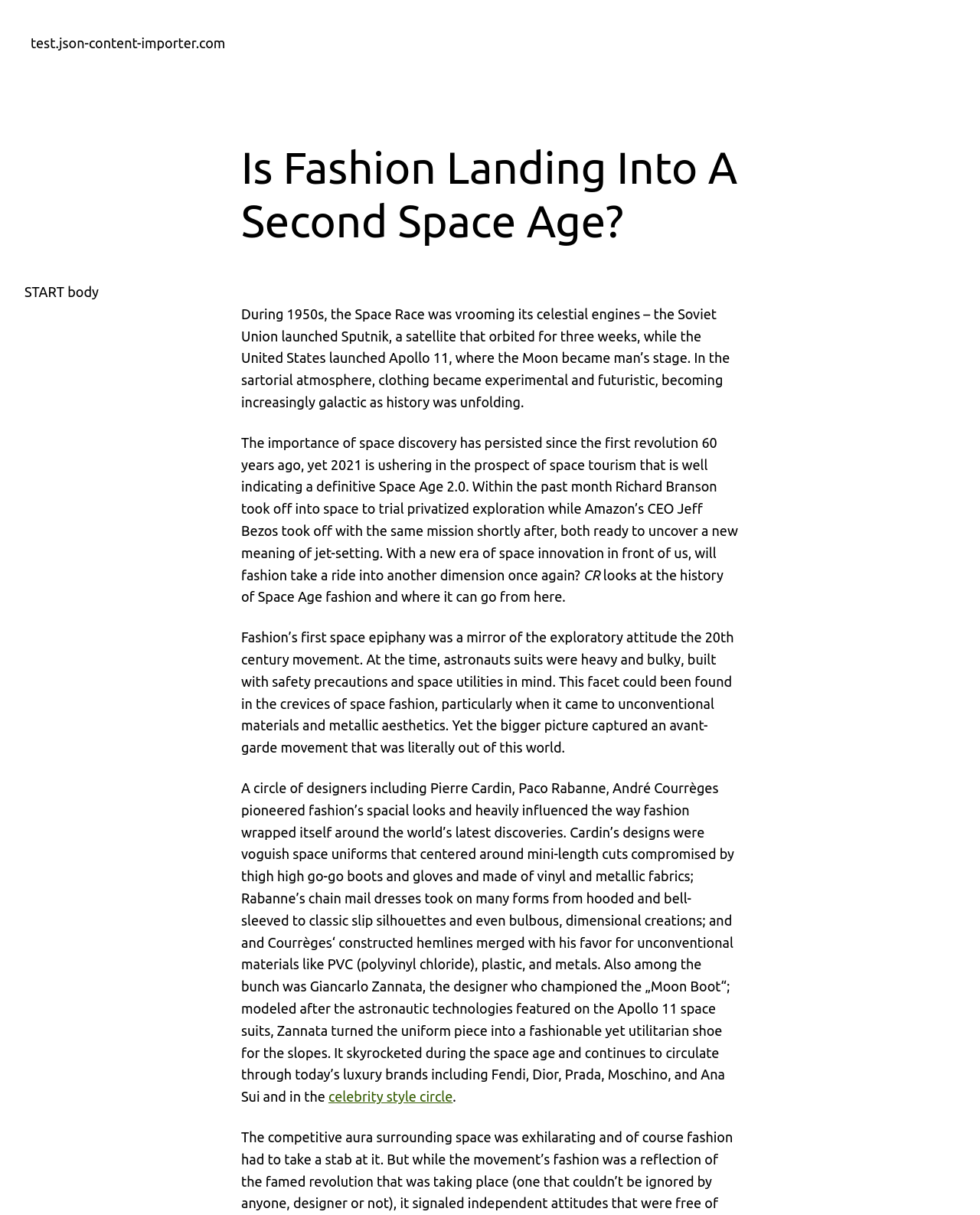Create an elaborate caption that covers all aspects of the webpage.

The webpage appears to be an article discussing the intersection of fashion and space exploration. At the top, there is a heading that reads "Is Fashion Landing Into A Second Space Age?" followed by a link to the website "test.json-content-importer.com". 

Below the heading, there is a brief introduction to the topic, mentioning the Space Race of the 1950s and its influence on fashion. The article then delves into the history of Space Age fashion, describing how designers such as Pierre Cardin, Paco Rabanne, and André Courrèges pioneered space-inspired looks in the 20th century. 

The text is divided into several paragraphs, with each one exploring a different aspect of Space Age fashion. There are a total of five paragraphs, each with a distinct topic, including the influence of astronaut suits on fashion, the use of unconventional materials, and the impact of space exploration on fashion designers. 

At the bottom of the page, there is a link to a related topic, "celebrity style circle", which suggests that the article may be part of a larger series or collection of articles on fashion and culture.